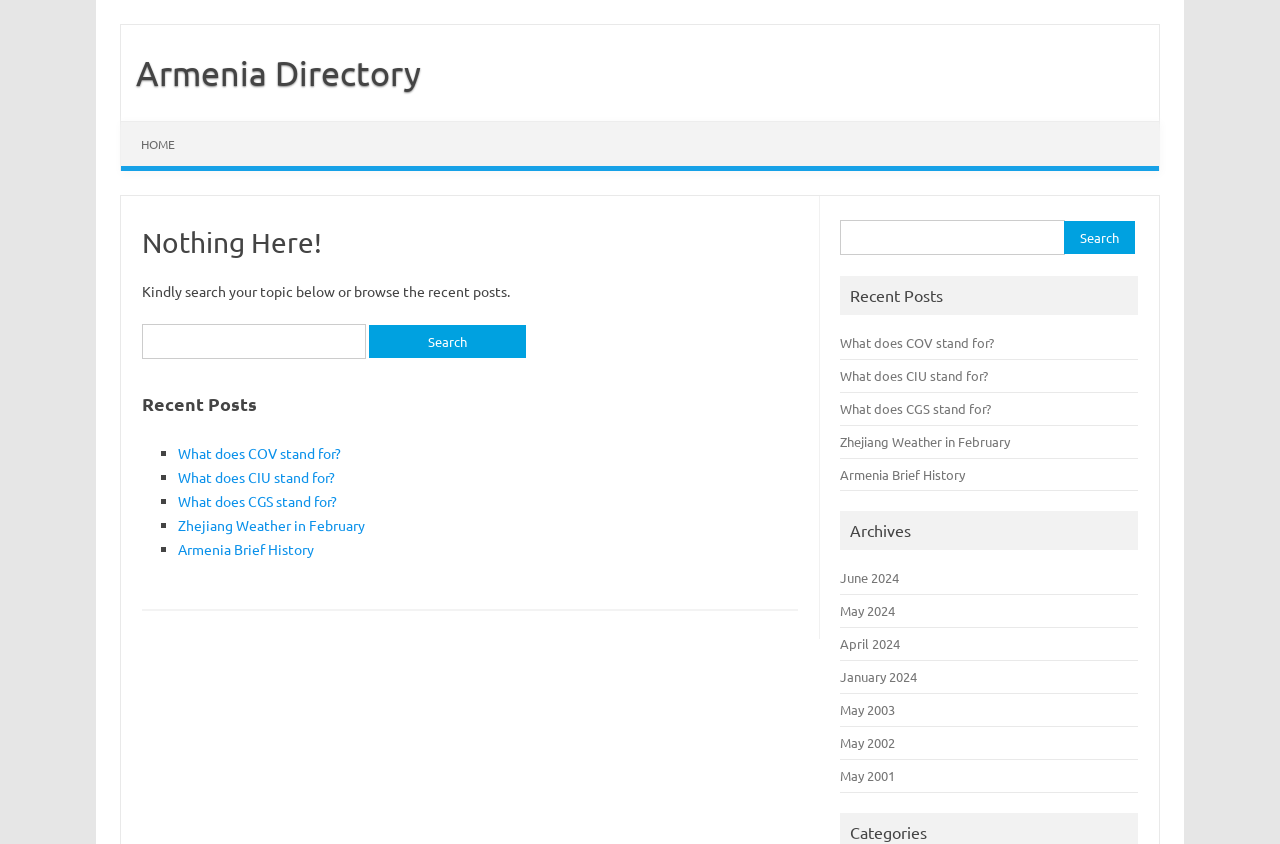Please mark the bounding box coordinates of the area that should be clicked to carry out the instruction: "Search for a topic".

[0.111, 0.384, 0.623, 0.433]